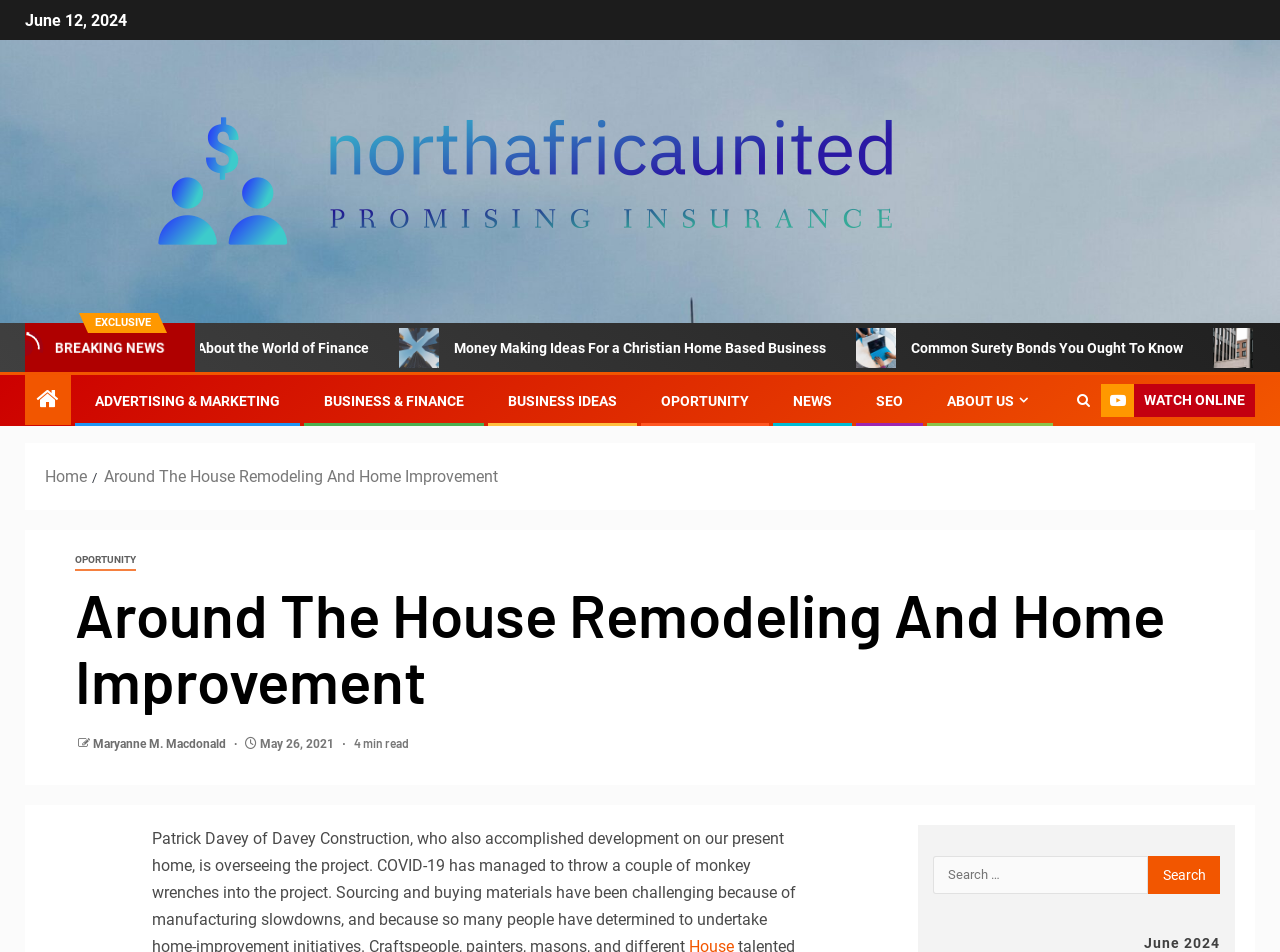Given the element description, predict the bounding box coordinates in the format (top-left x, top-left y, bottom-right x, bottom-right y), using floating point numbers between 0 and 1: Advertising & Marketing

[0.074, 0.413, 0.219, 0.43]